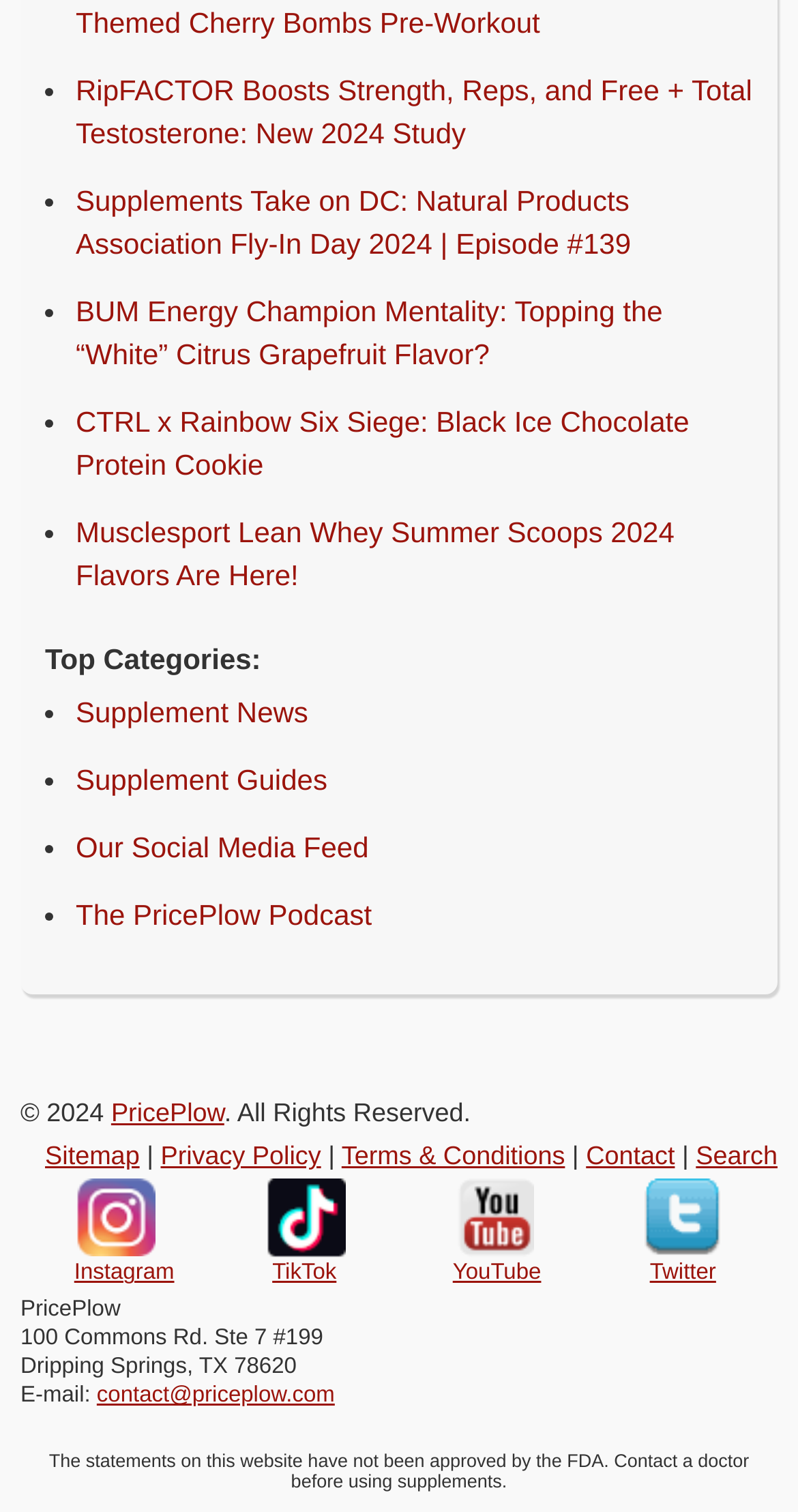Answer this question using a single word or a brief phrase:
What are the top categories on this website?

Supplement News, Supplement Guides, etc.